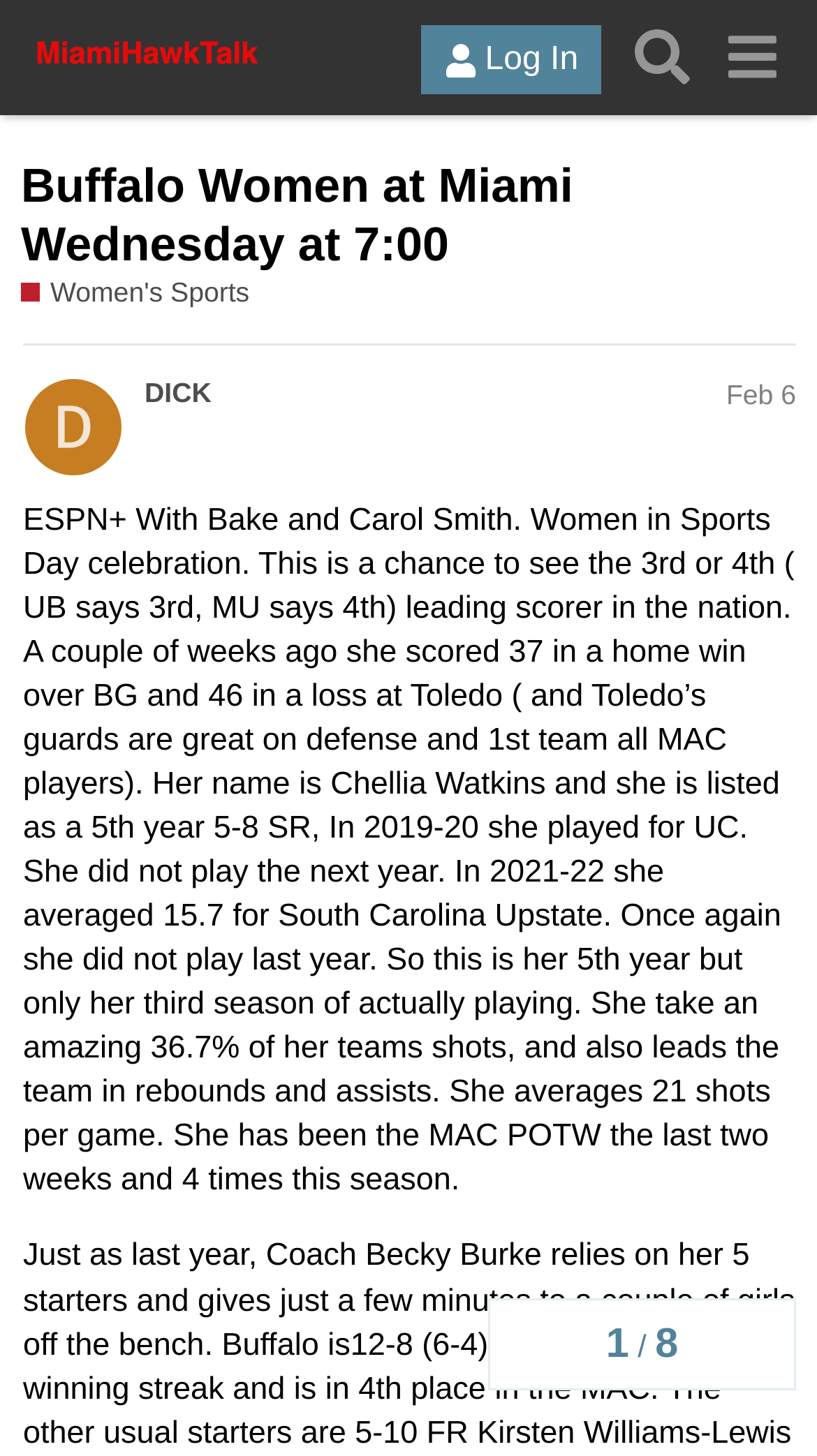With reference to the screenshot, provide a detailed response to the question below:
What is the name of the team Chellia Watkins played for in 2019-20?

The webpage mentions 'In 2019-20 she played for UC'.